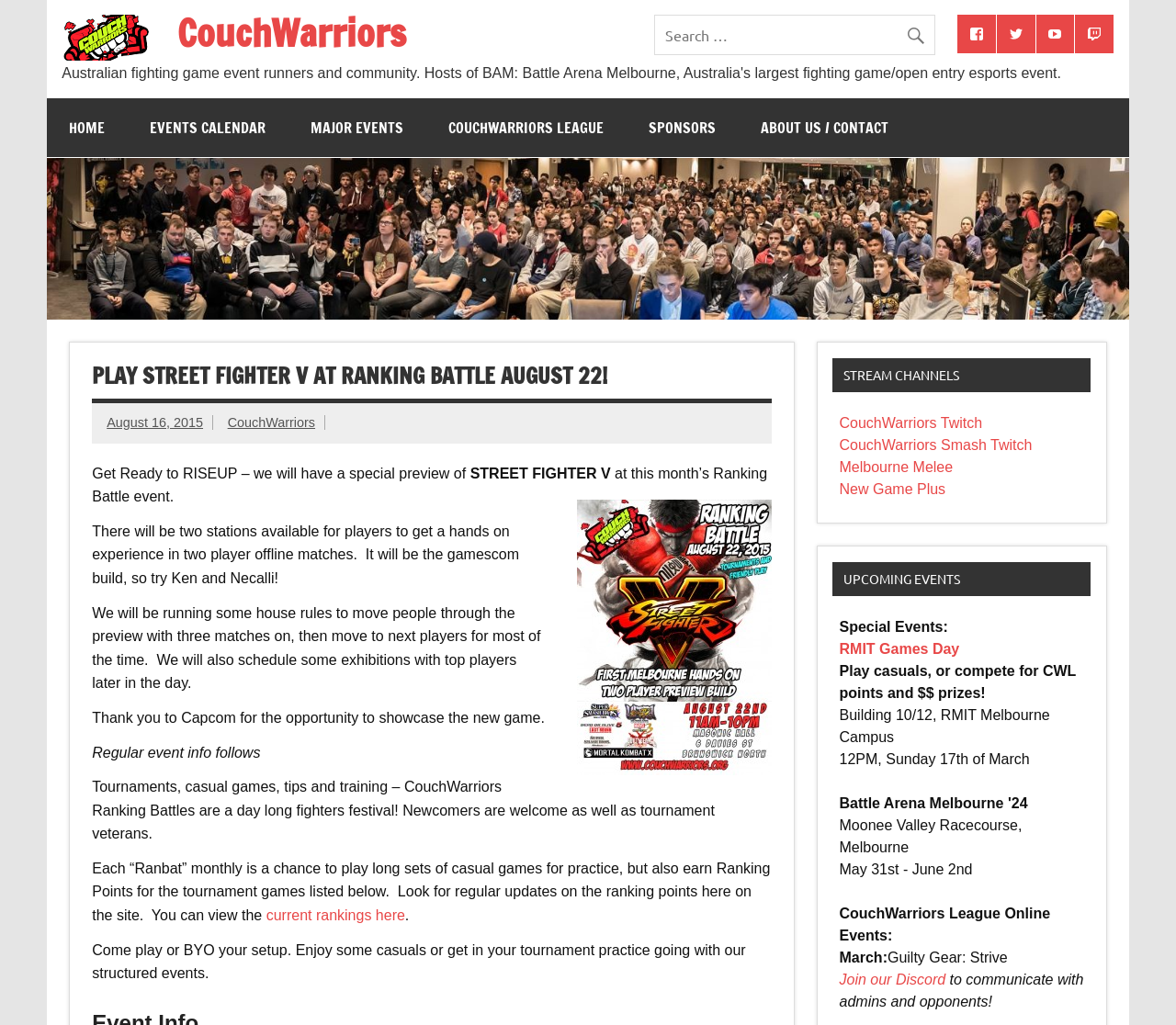Locate and generate the text content of the webpage's heading.

PLAY STREET FIGHTER V AT RANKING BATTLE AUGUST 22!